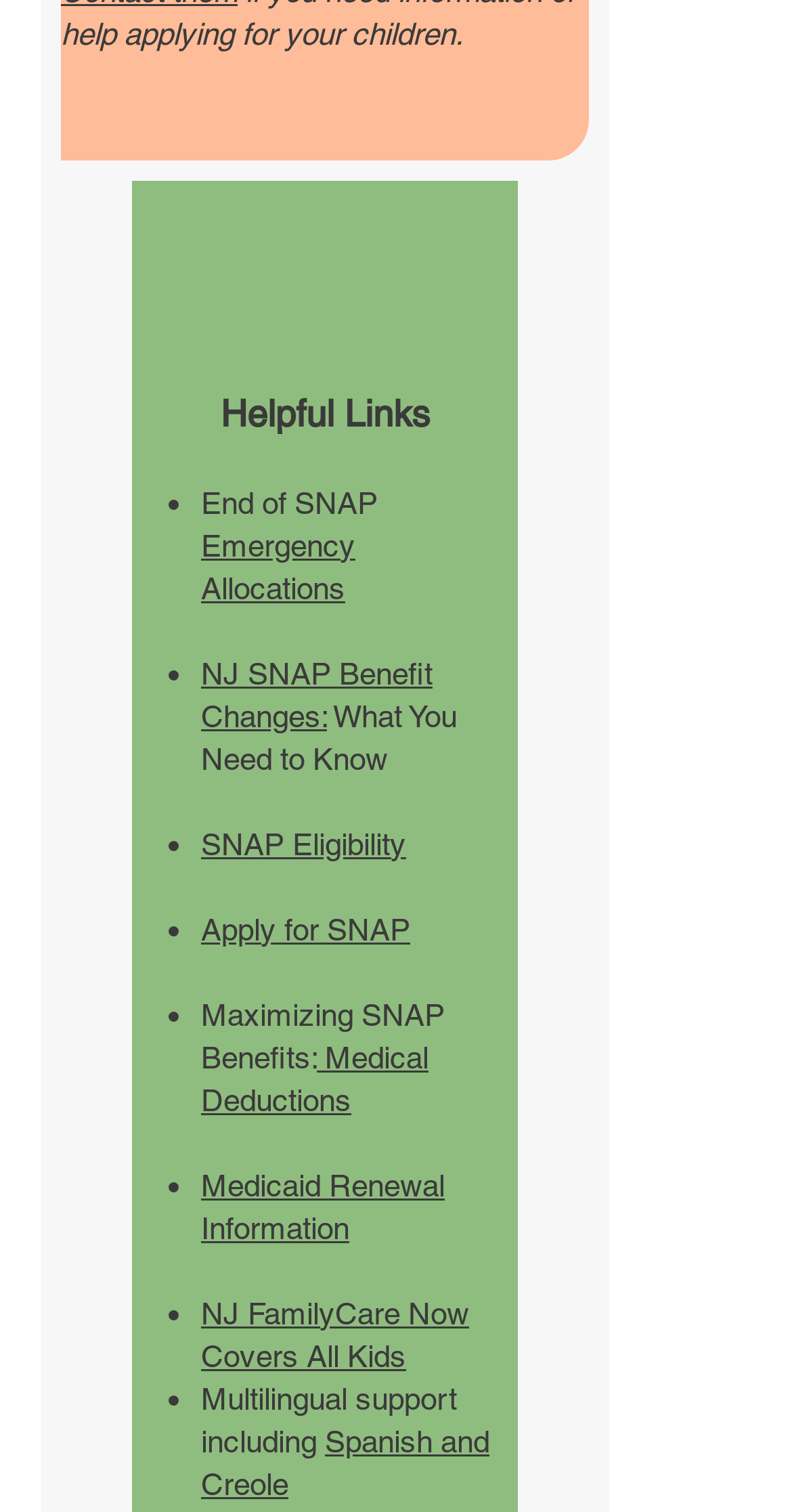Refer to the image and provide an in-depth answer to the question:
What is the title of the section?

The title of the section is 'Helpful Links' which is indicated by the StaticText element with the text 'Helpful Links' at the top of the webpage.